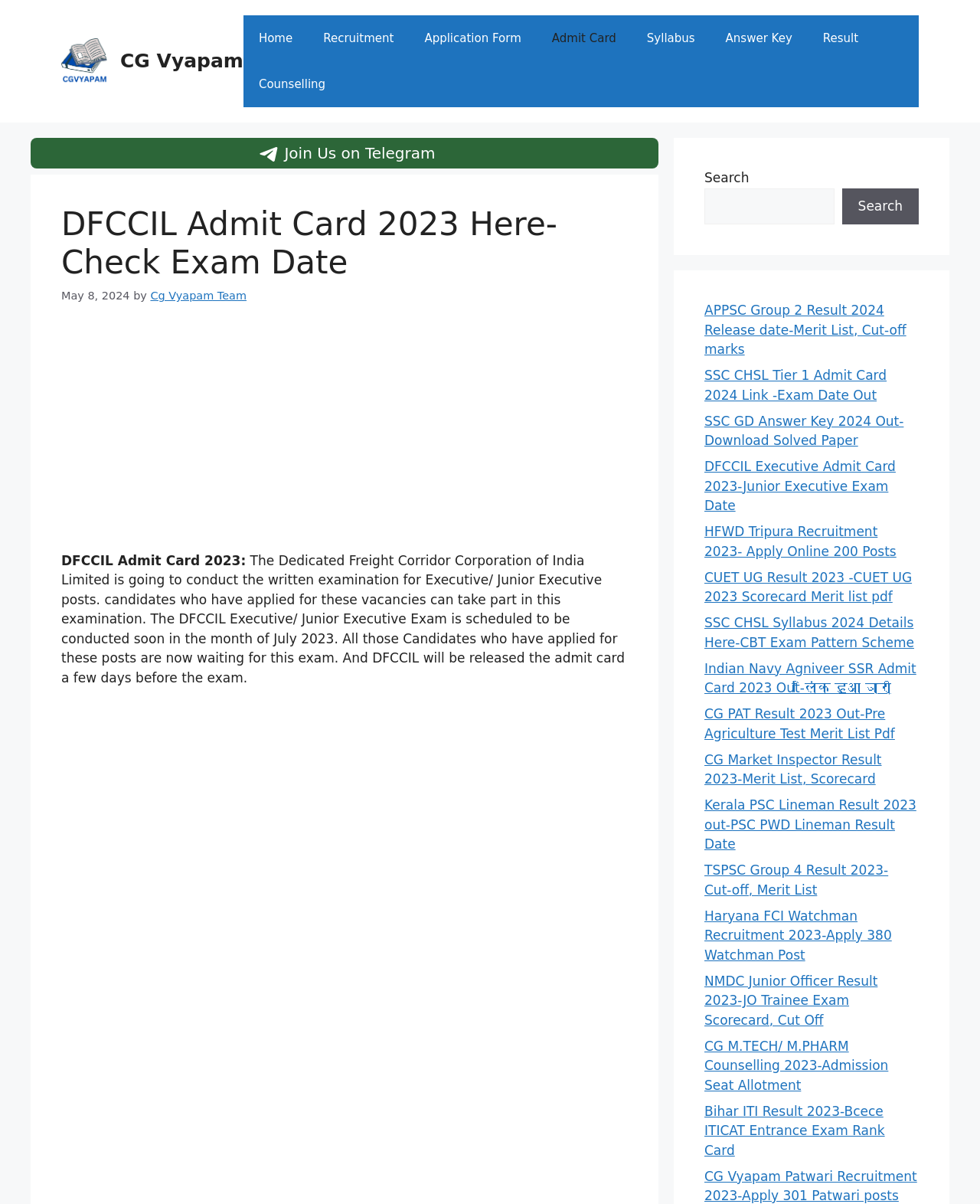Please mark the clickable region by giving the bounding box coordinates needed to complete this instruction: "Click on the 'Home' link".

[0.248, 0.013, 0.314, 0.051]